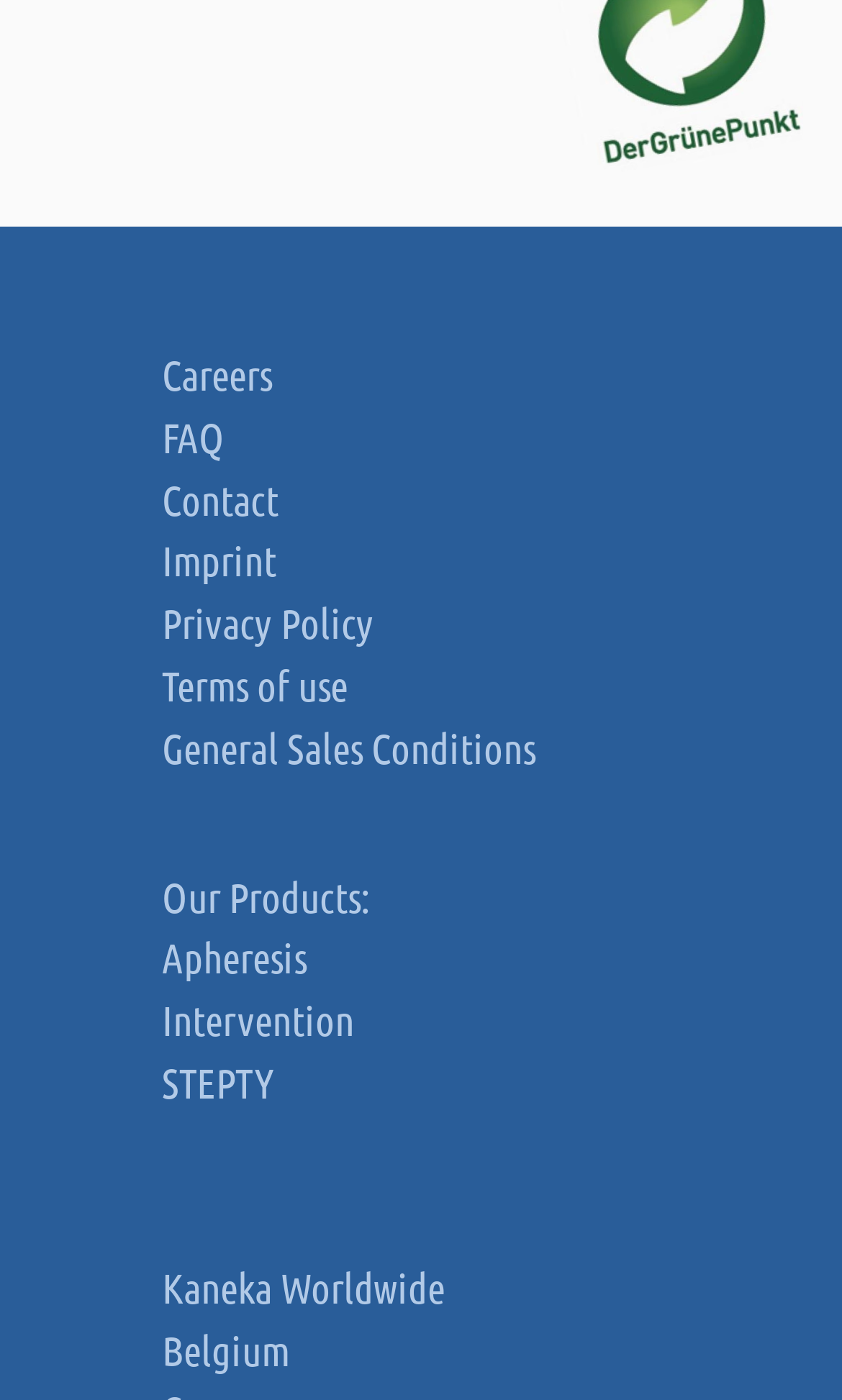Please identify the bounding box coordinates of the element's region that I should click in order to complete the following instruction: "Explore STEPTY". The bounding box coordinates consist of four float numbers between 0 and 1, i.e., [left, top, right, bottom].

[0.192, 0.755, 0.326, 0.791]